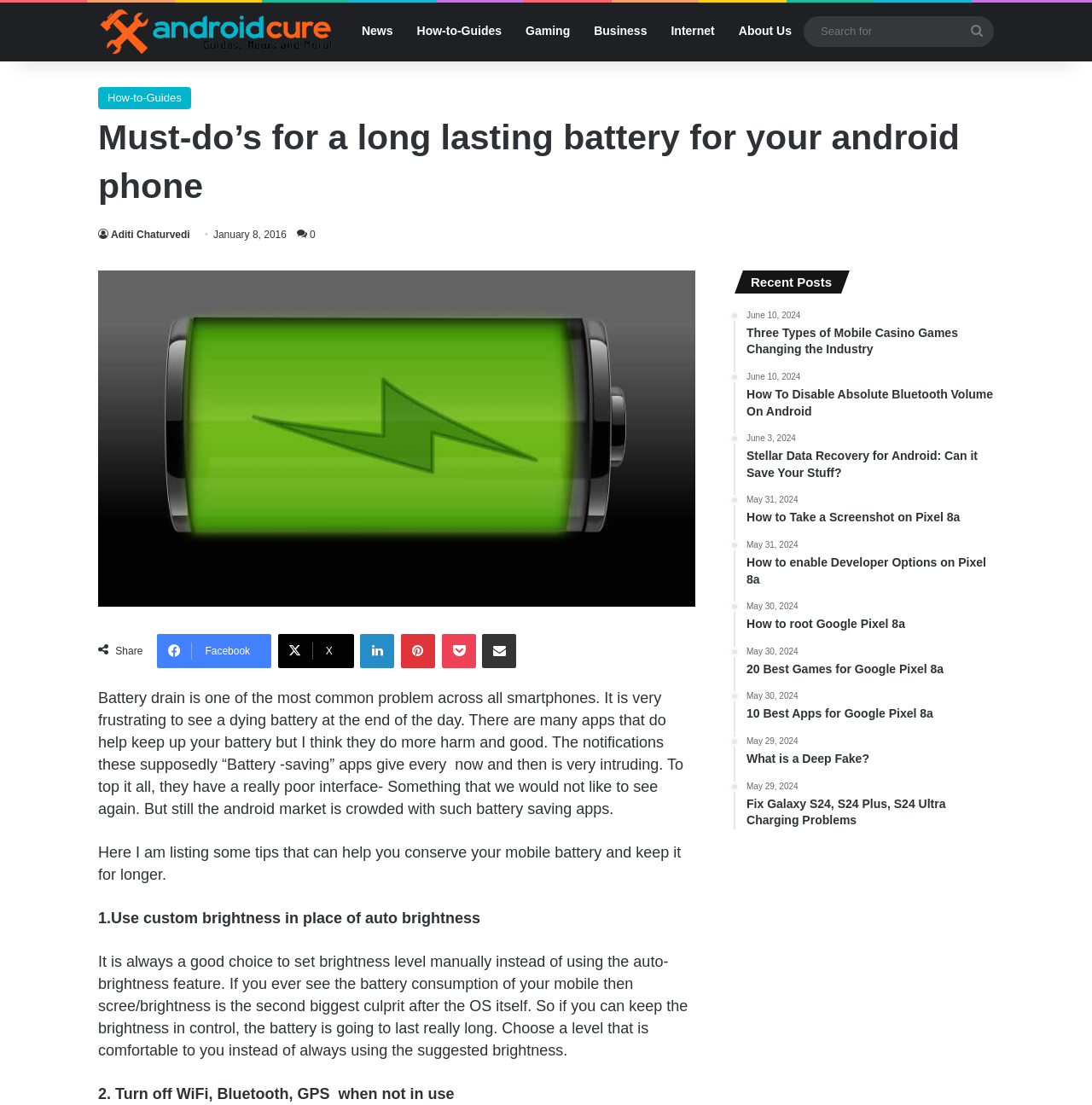Could you highlight the region that needs to be clicked to execute the instruction: "Search for something"?

[0.736, 0.014, 0.91, 0.042]